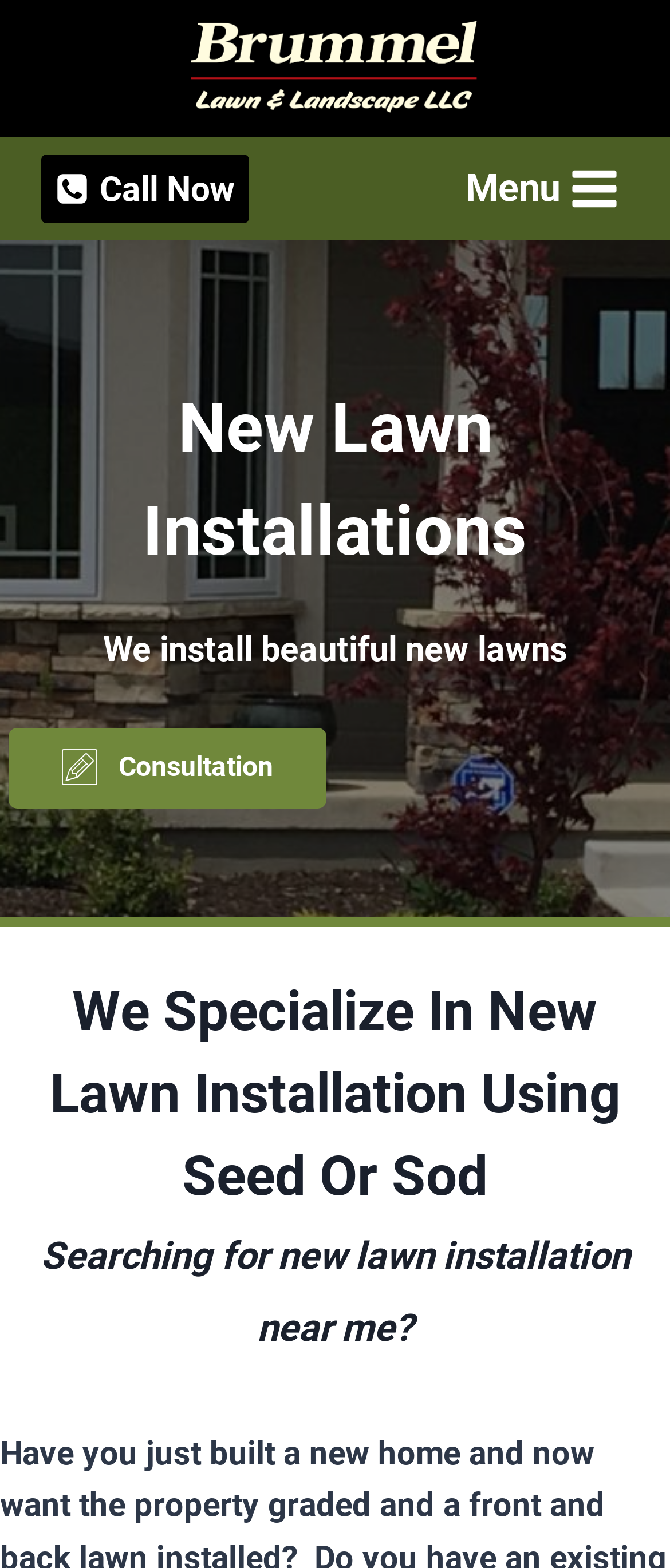What is the company's area of operation?
Can you provide an in-depth and detailed response to the question?

I found this information by looking at the root element's text, which mentions 'Kansas City, Missouri' as the location where the company operates.